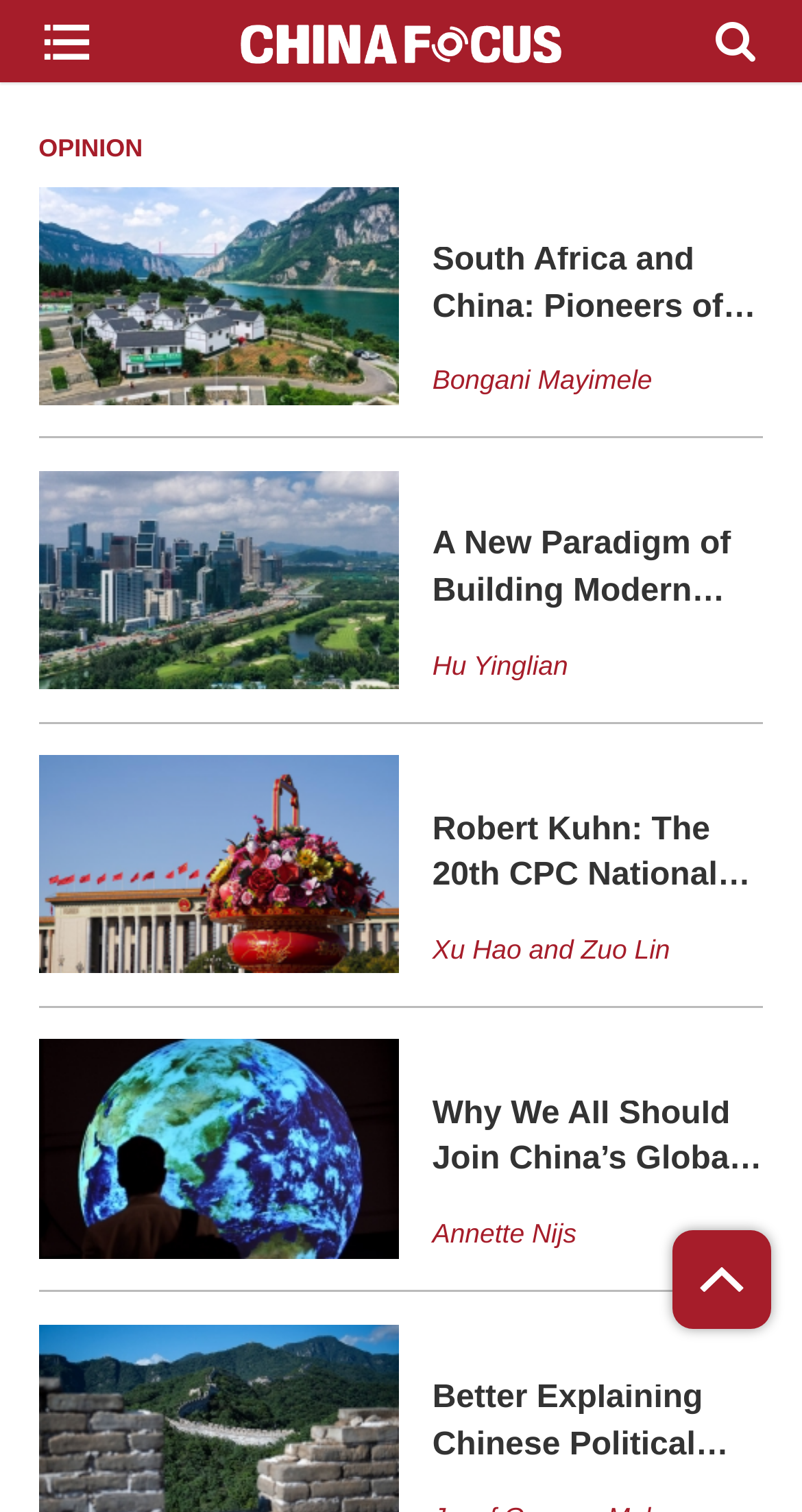Select the bounding box coordinates of the element I need to click to carry out the following instruction: "Check the author of the article 'Better Explaining Chinese Political Values to the West'".

[0.539, 0.913, 0.908, 0.998]